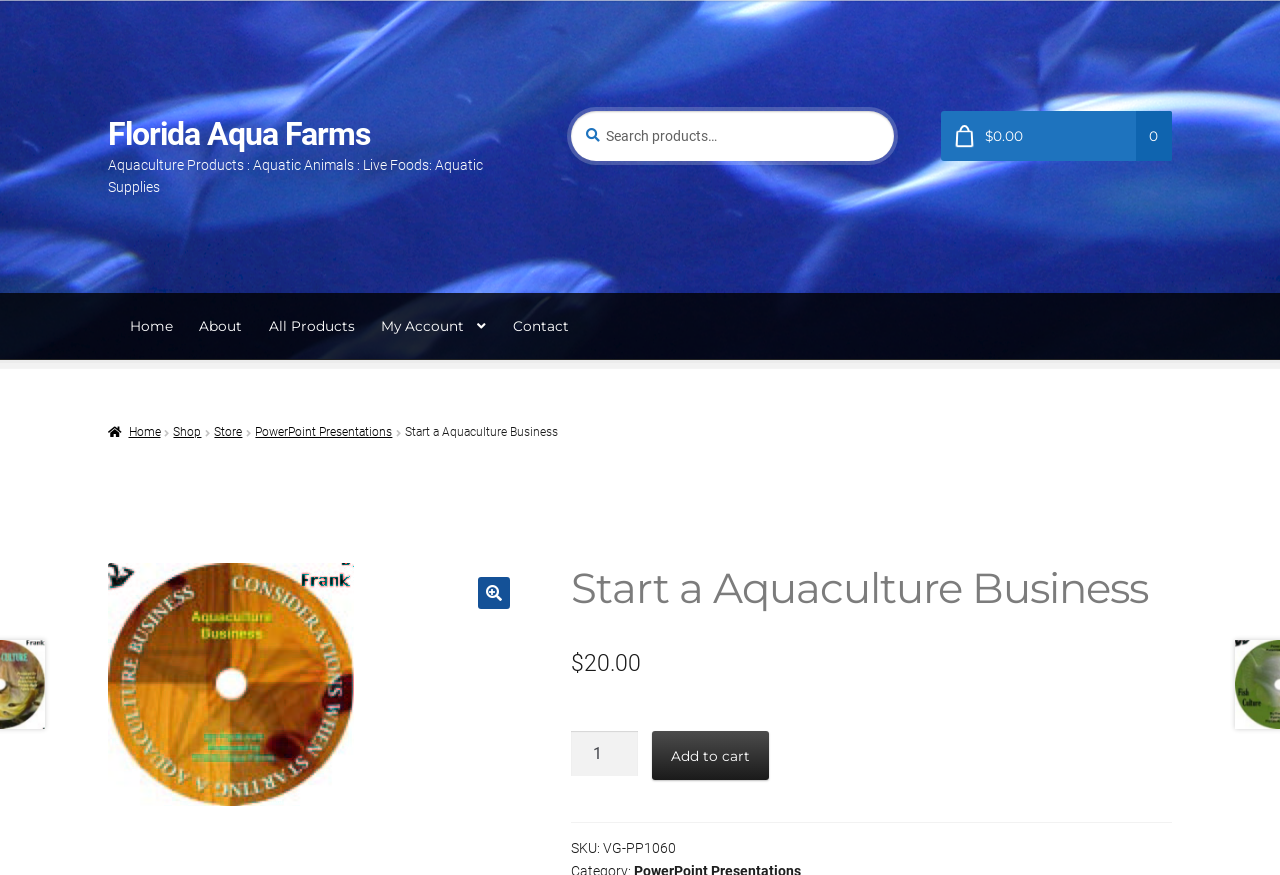What is the SKU of the product?
Using the image as a reference, answer the question in detail.

The SKU of the product can be found in the StaticText 'VG-PP1060' on the webpage, which is located below the StaticText 'SKU:'.